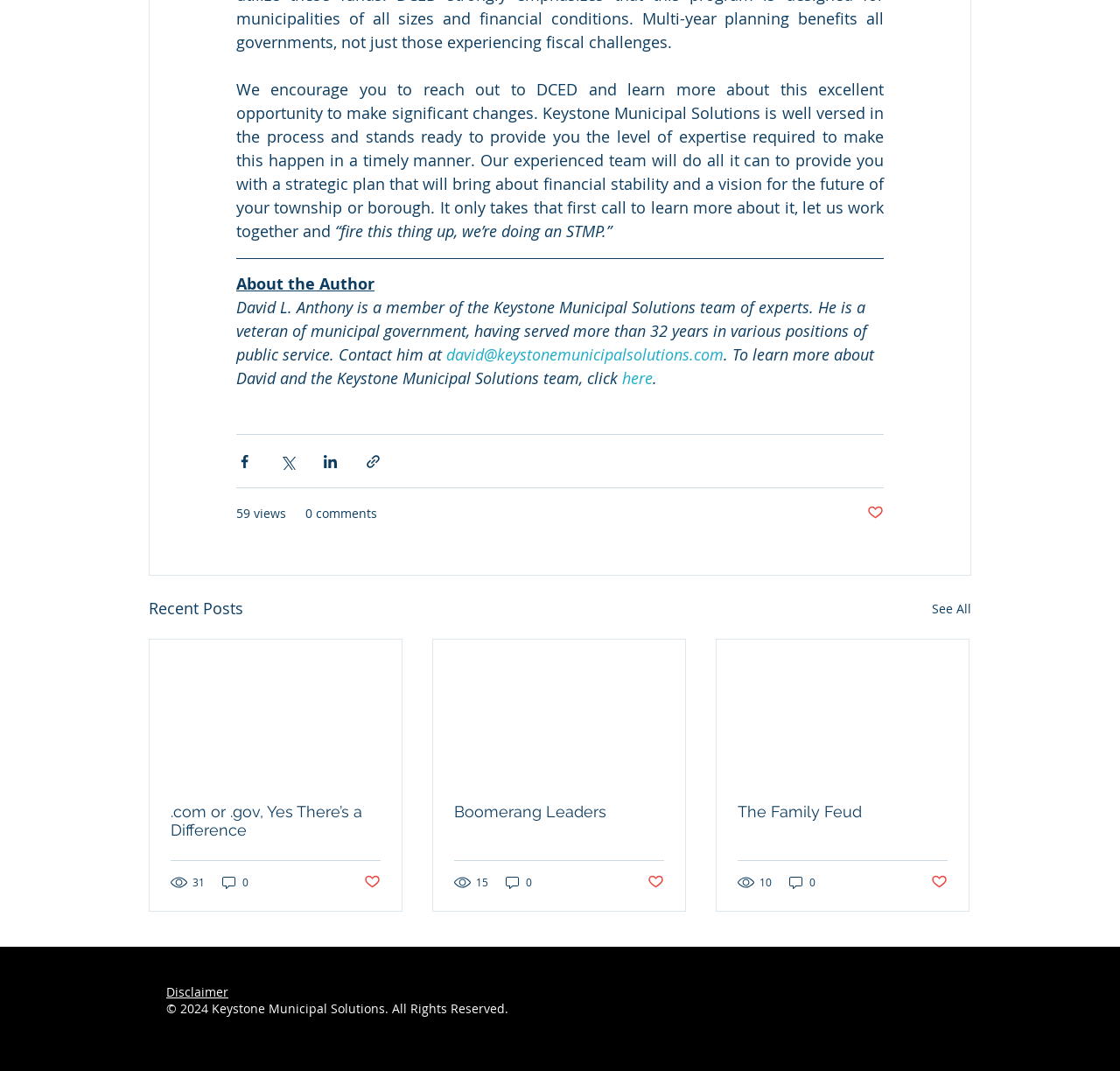Please study the image and answer the question comprehensively:
What is the copyright year mentioned at the bottom of the webpage?

The answer can be found at the bottom of the webpage where it is written '© 2024 Keystone Municipal Solutions. All Rights Reserved.'